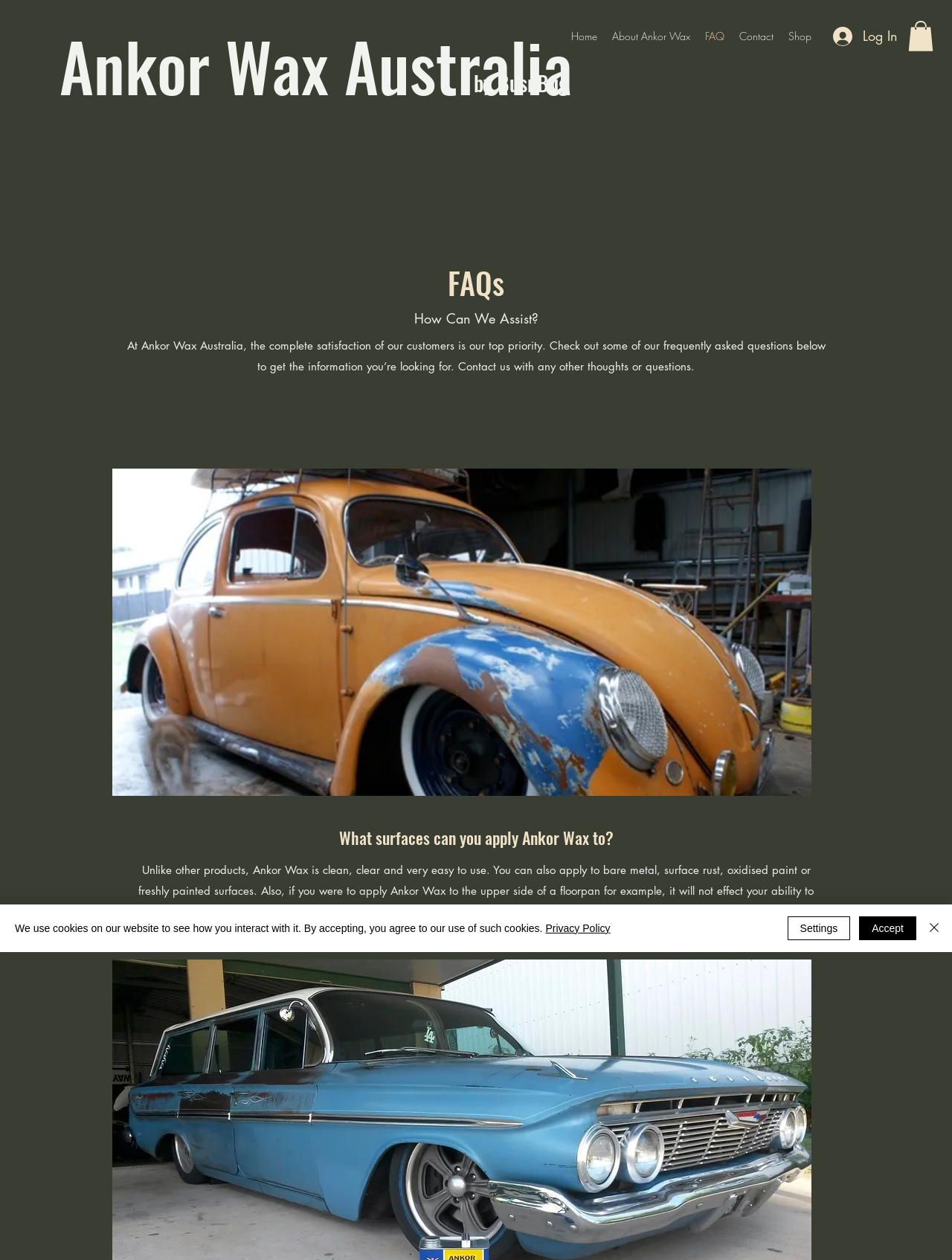What is the image on the webpage?
Answer the question using a single word or phrase, according to the image.

Ankor Wax applied to a car